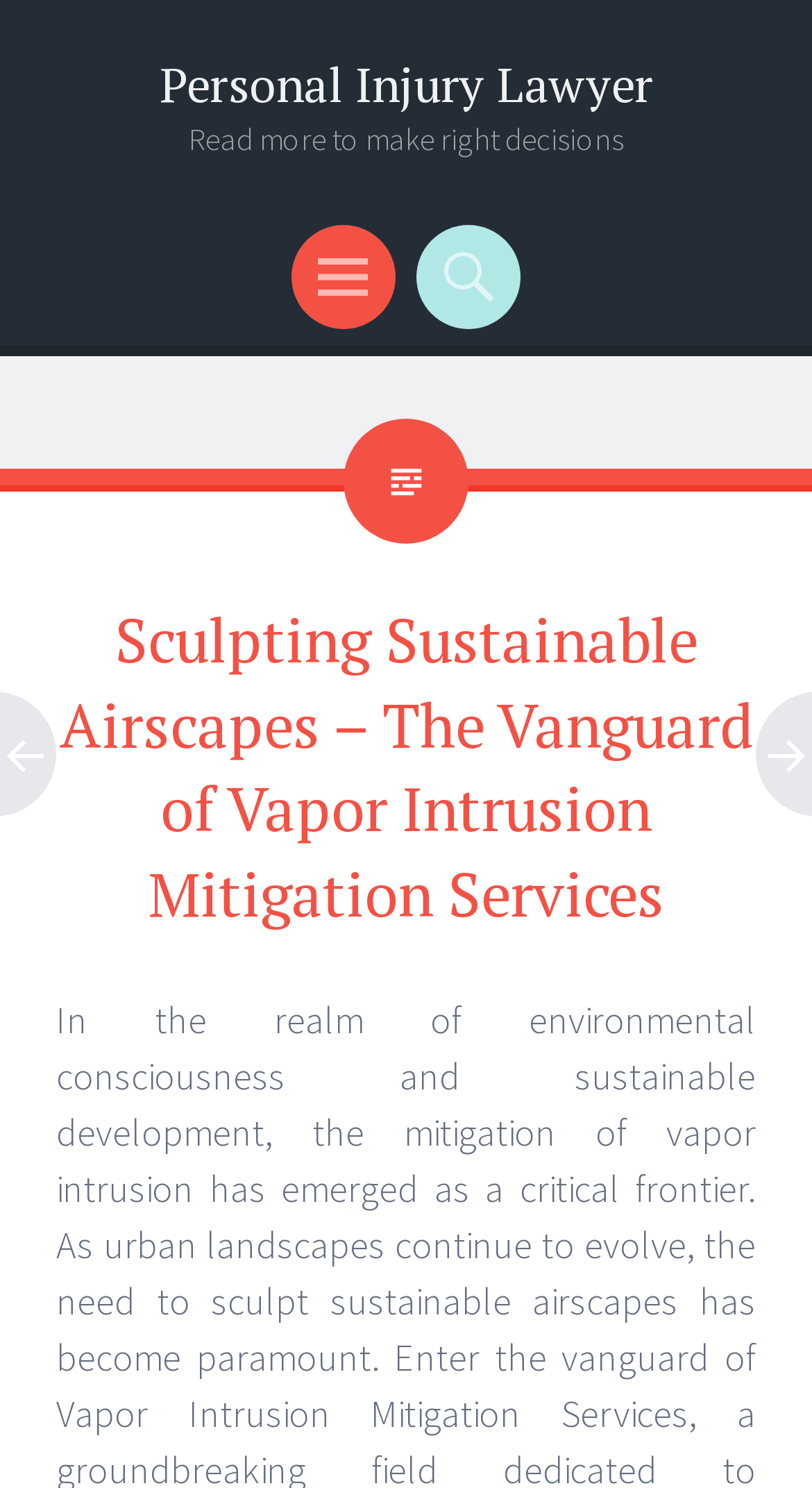Based on the description "Personal Injury Lawyer", find the bounding box of the specified UI element.

[0.196, 0.035, 0.804, 0.078]